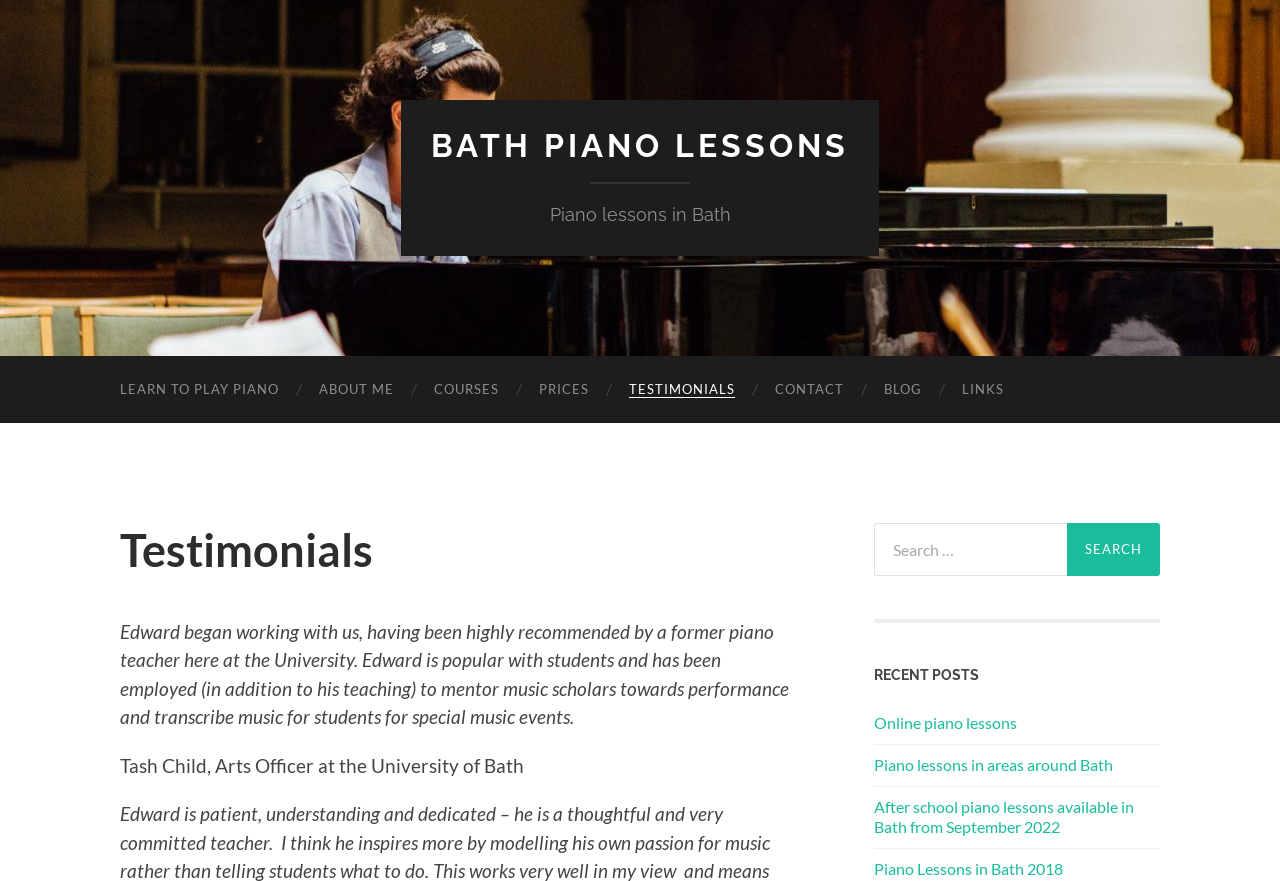How many recent posts are listed?
Using the details from the image, give an elaborate explanation to answer the question.

The recent posts section lists four links, namely 'Online piano lessons', 'Piano lessons in areas around Bath', 'After school piano lessons available in Bath from September 2022', and 'Piano Lessons in Bath 2018'.